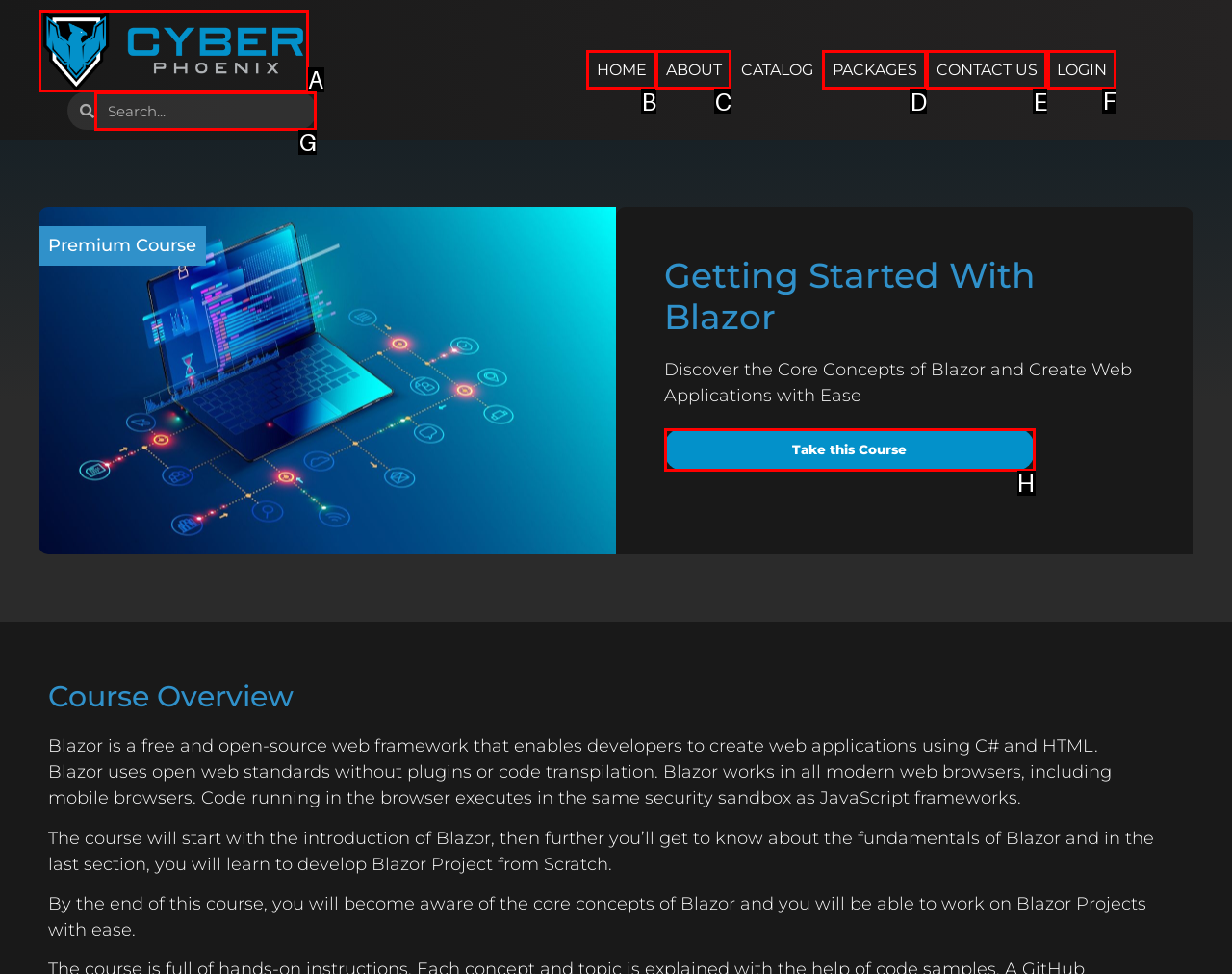Determine which HTML element to click for this task: Switch between dark and light mode Provide the letter of the selected choice.

None